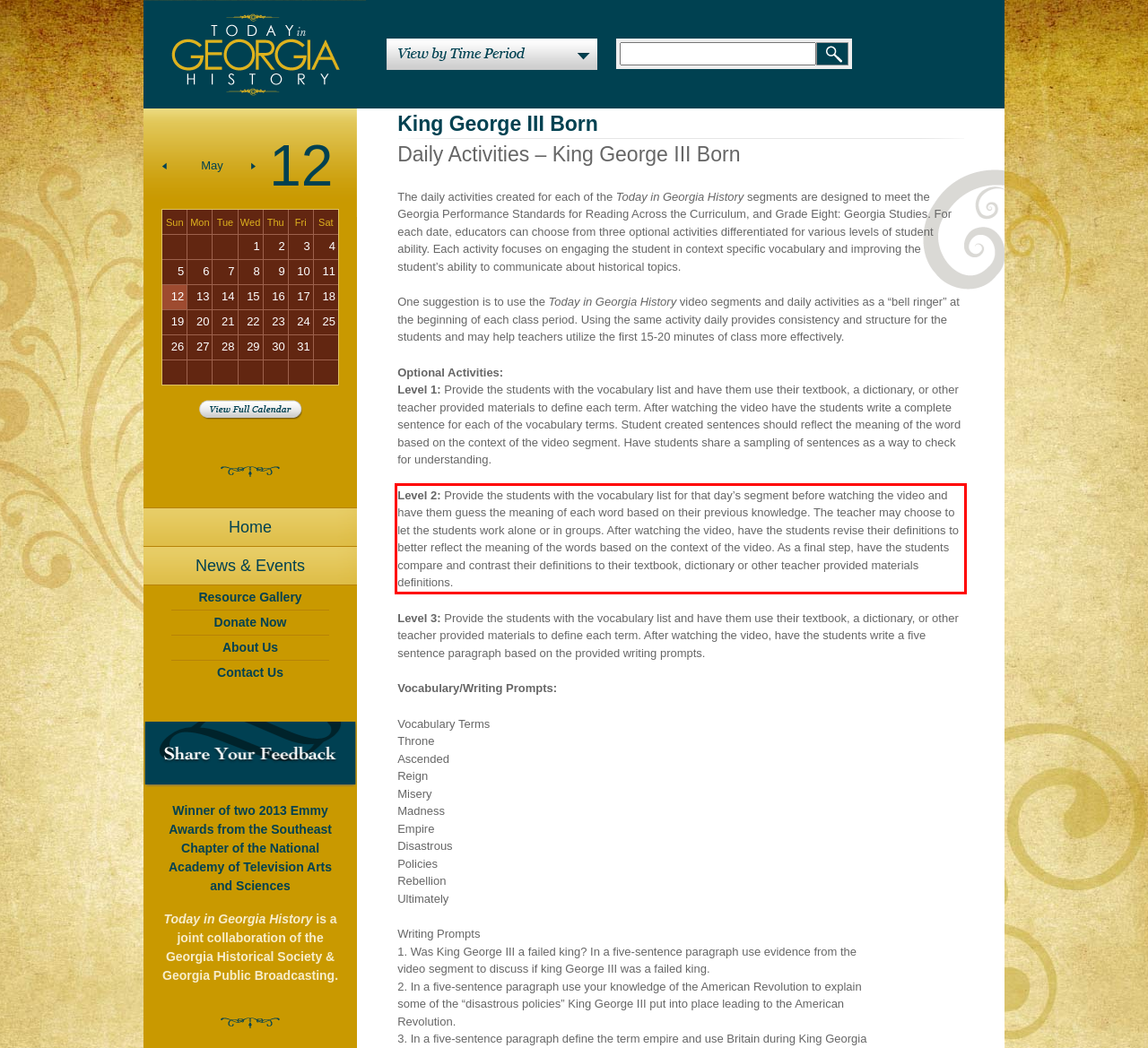You are given a screenshot with a red rectangle. Identify and extract the text within this red bounding box using OCR.

Level 2: Provide the students with the vocabulary list for that day’s segment before watching the video and have them guess the meaning of each word based on their previous knowledge. The teacher may choose to let the students work alone or in groups. After watching the video, have the students revise their definitions to better reflect the meaning of the words based on the context of the video. As a final step, have the students compare and contrast their definitions to their textbook, dictionary or other teacher provided materials definitions.